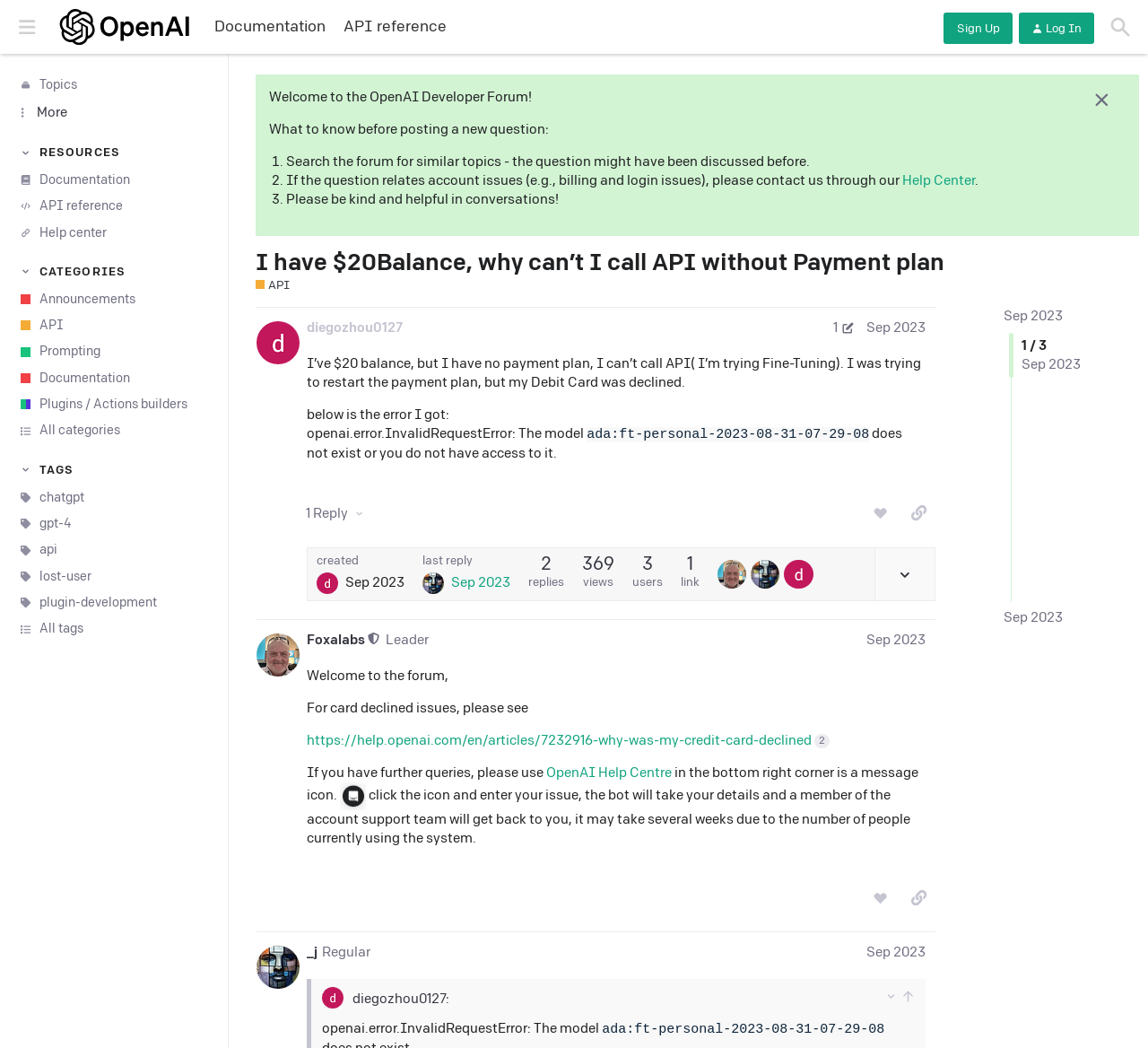Identify the bounding box coordinates of the clickable section necessary to follow the following instruction: "Search in the forum". The coordinates should be presented as four float numbers from 0 to 1, i.e., [left, top, right, bottom].

[0.959, 0.007, 0.992, 0.044]